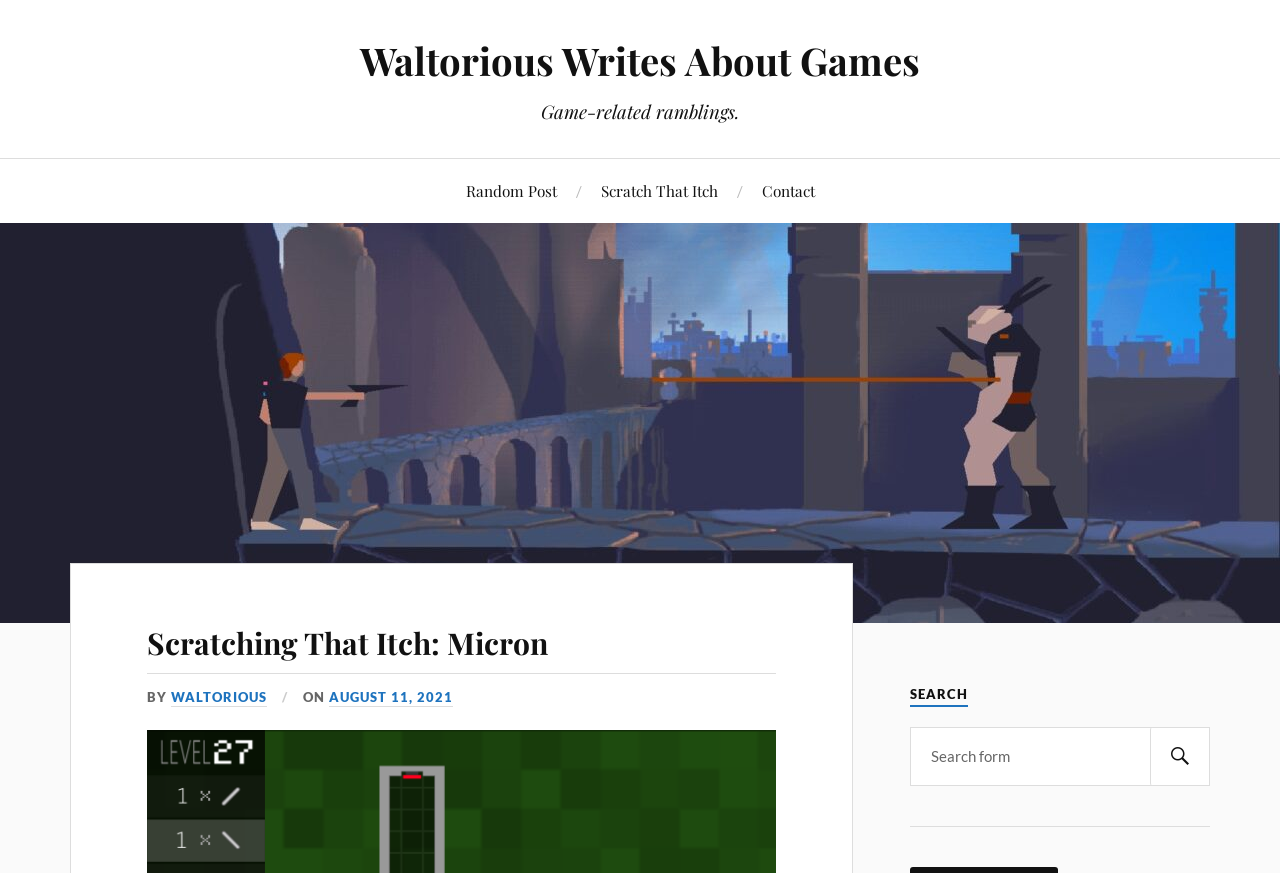Explain the webpage in detail.

The webpage is a blog post titled "Scratching That Itch: Micron" by Waltorious Writes About Games. At the top, there is a navigation menu with four links: "Waltorious Writes About Games", "Random Post", "Scratch That Itch", and "Contact". Below the navigation menu, there is a heading that reads "Game-related ramblings." 

The main content of the webpage is a large figure that takes up most of the page. Within this figure, there is a heading that repeats the title "Scratching That Itch: Micron" and a link to the same title. Below the title, there is a byline that reads "BY WALTORIOUS ON AUGUST 11, 2021". 

To the right of the byline, there is a search form with a heading that reads "SEARCH" and a search box accompanied by a search button with a magnifying glass icon. 

There are no other notable elements on the webpage.